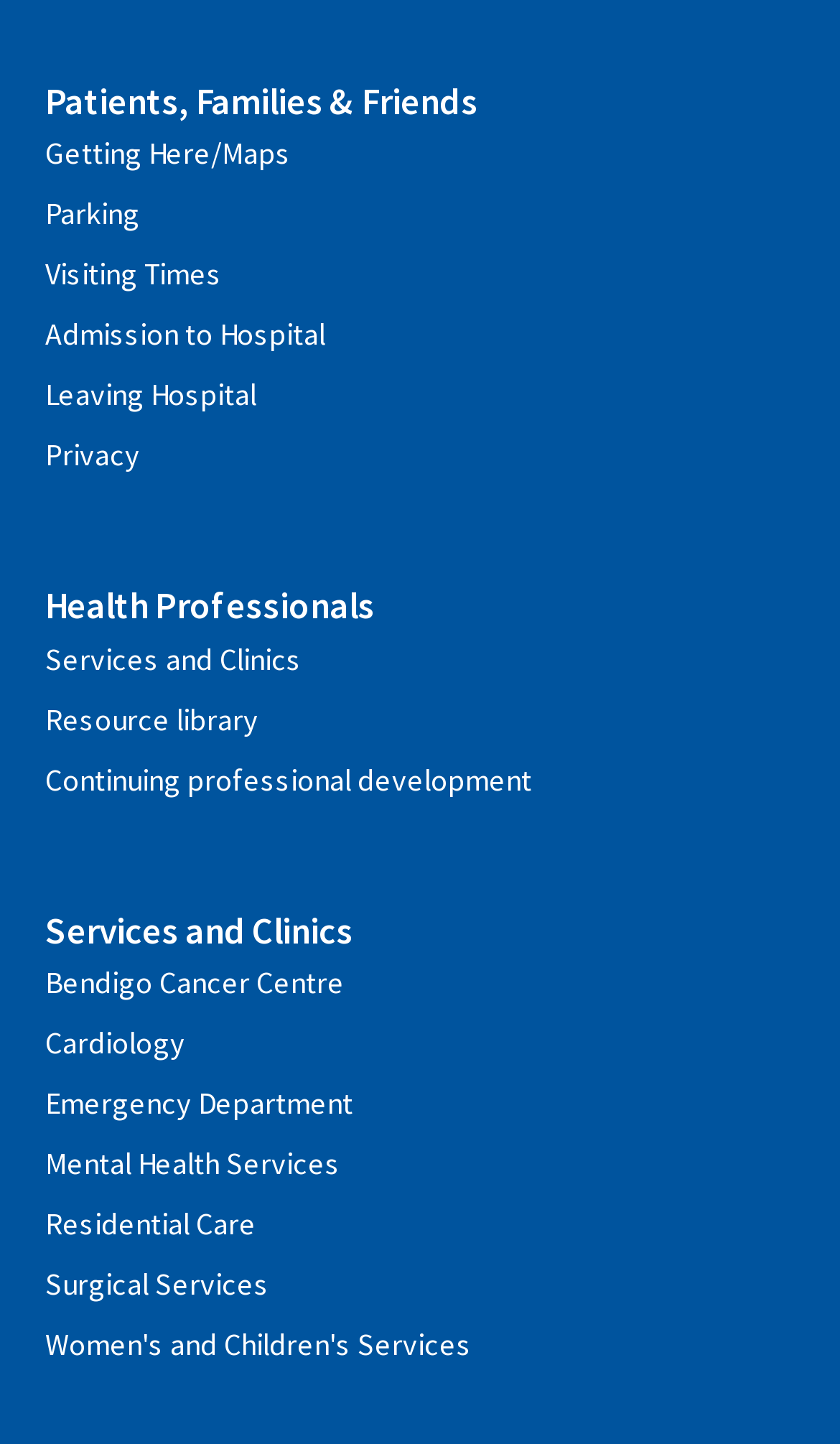What is the first link on the webpage?
Respond with a short answer, either a single word or a phrase, based on the image.

Patients, Families & Friends